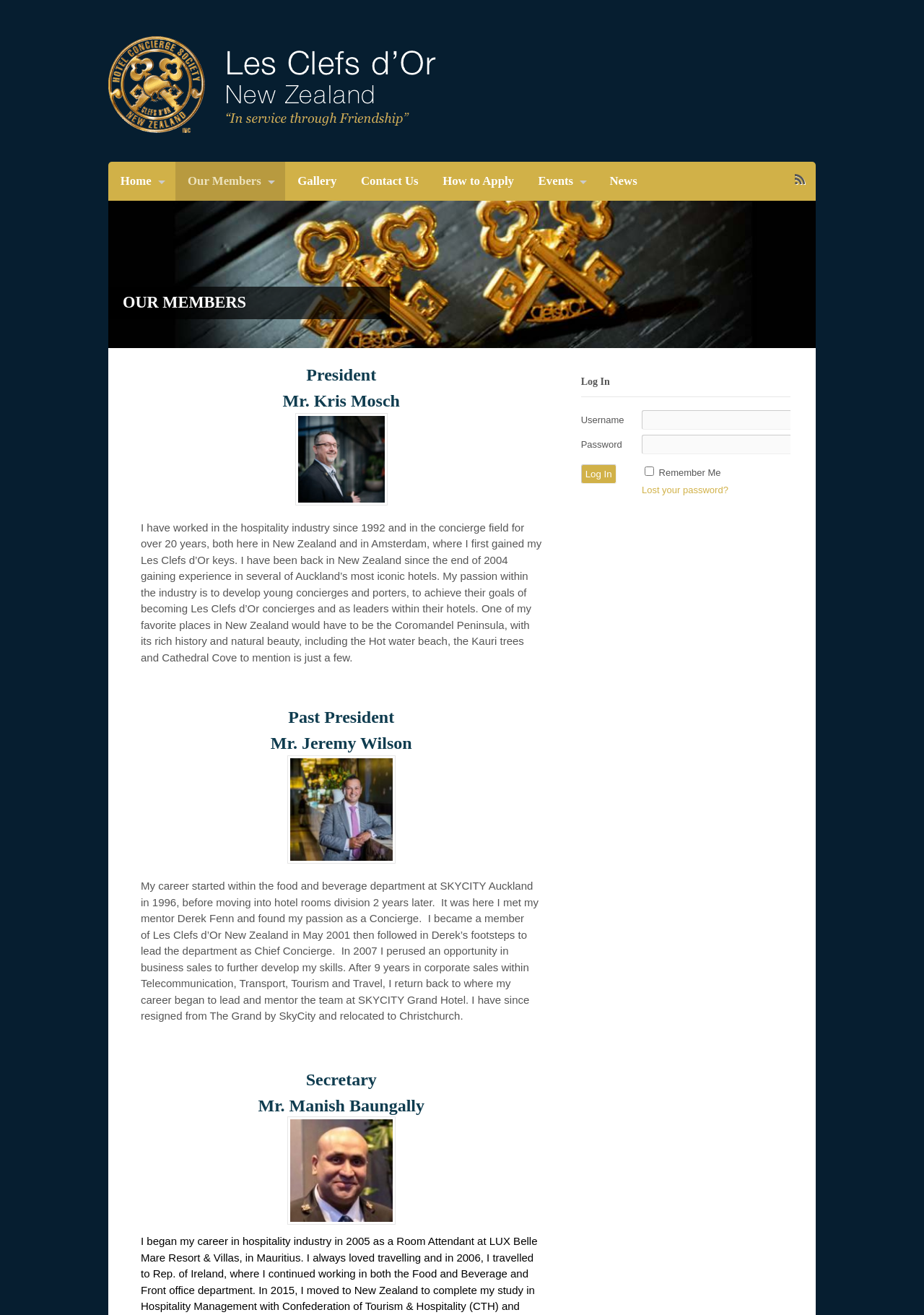Provide a thorough description of this webpage.

This webpage is about the Hotel Concierge Society Les Clefs d'Or New Zealand, specifically showcasing its members' profiles. At the top, there is a logo image of the society, accompanied by a link to the society's homepage. Below the logo, there is a navigation menu with links to various sections, including "Home", "Our Members", "Gallery", "Contact Us", "How to Apply", "Events", and "News".

The main content of the page is divided into three sections, each featuring a member's profile. The first section is about President Mr. Kris Mosch, with a heading and a paragraph describing his experience in the hospitality industry and his passion for developing young concierges. Below this section, there is an image related to "Our Members".

The second section is about Past President Mr. Jeremy Wilson, with a heading and a paragraph describing his career path and experience in the industry. The third section is about Secretary Mr. Manish Baungally, with a heading but no descriptive text.

On the right side of the page, there is a login section with a heading "Log In" and a table containing input fields for username and password, as well as a "Log In" button and a checkbox for remembering the password. There is also a link to recover a lost password.